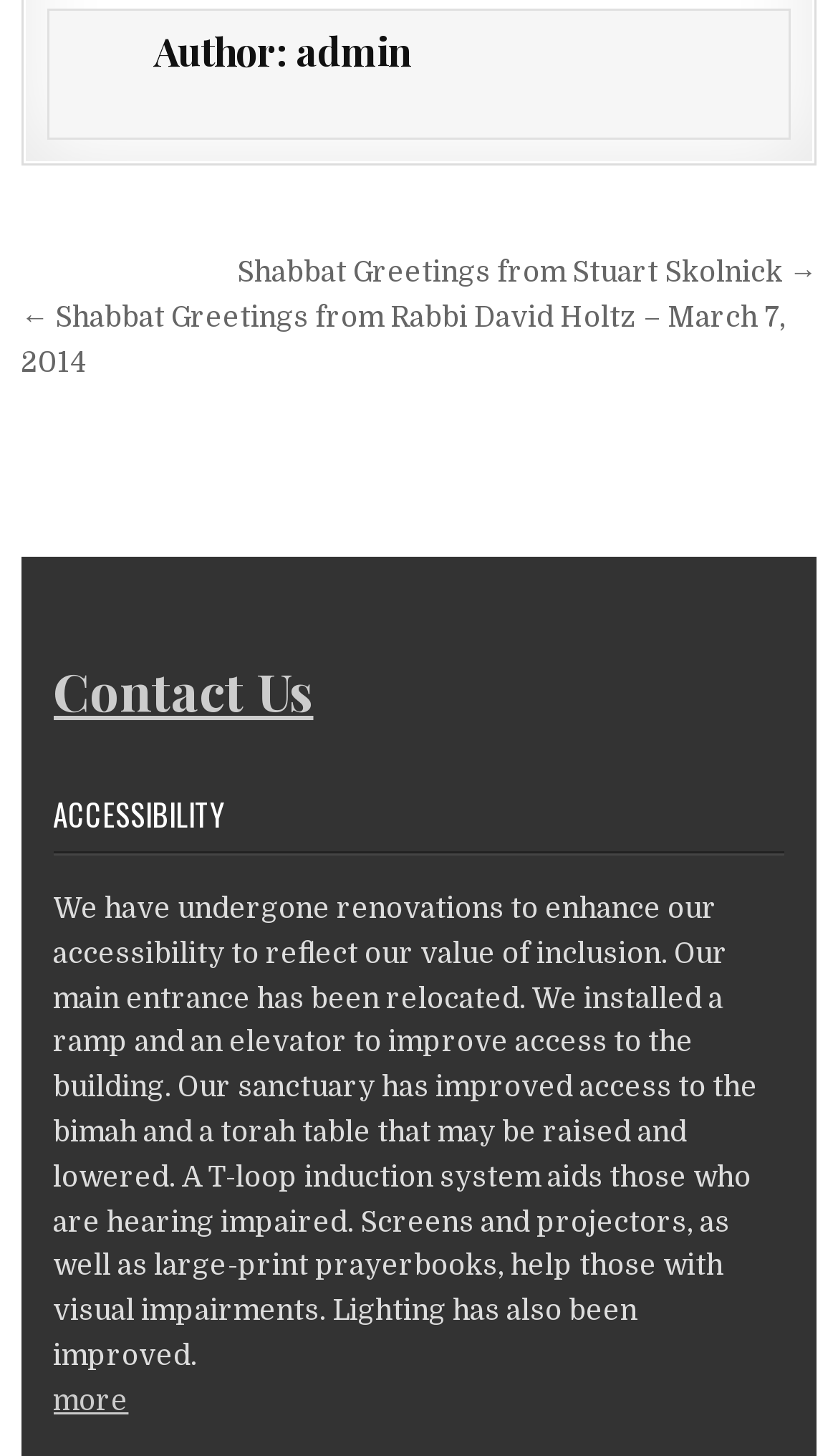What is the topic of the linked post?
Provide a fully detailed and comprehensive answer to the question.

The link 'Shabbat Greetings from Stuart Skolnick →' suggests that the linked post is related to Shabbat Greetings, which is a Jewish tradition.